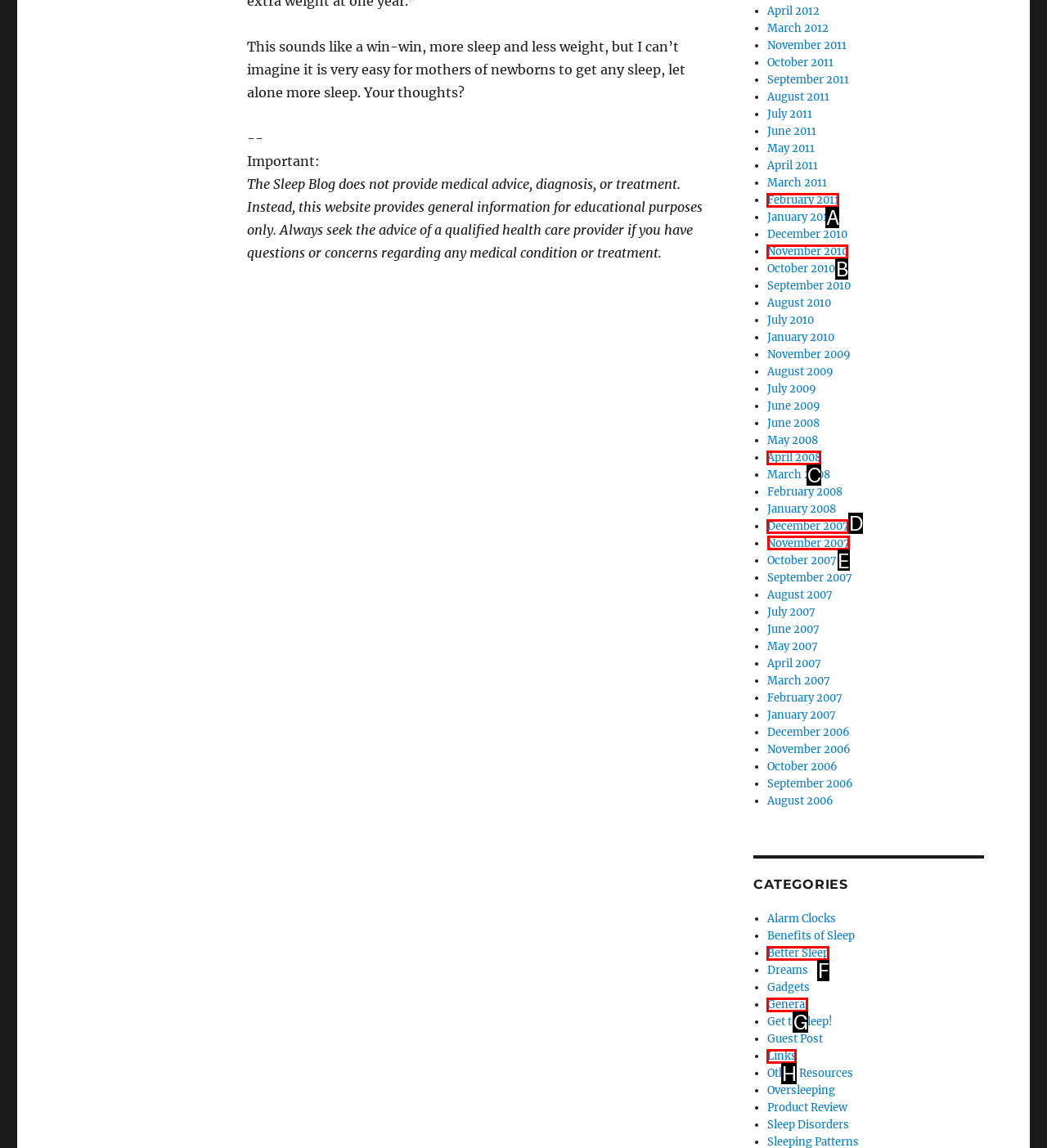Determine the appropriate lettered choice for the task: Explore November 2007. Reply with the correct letter.

E